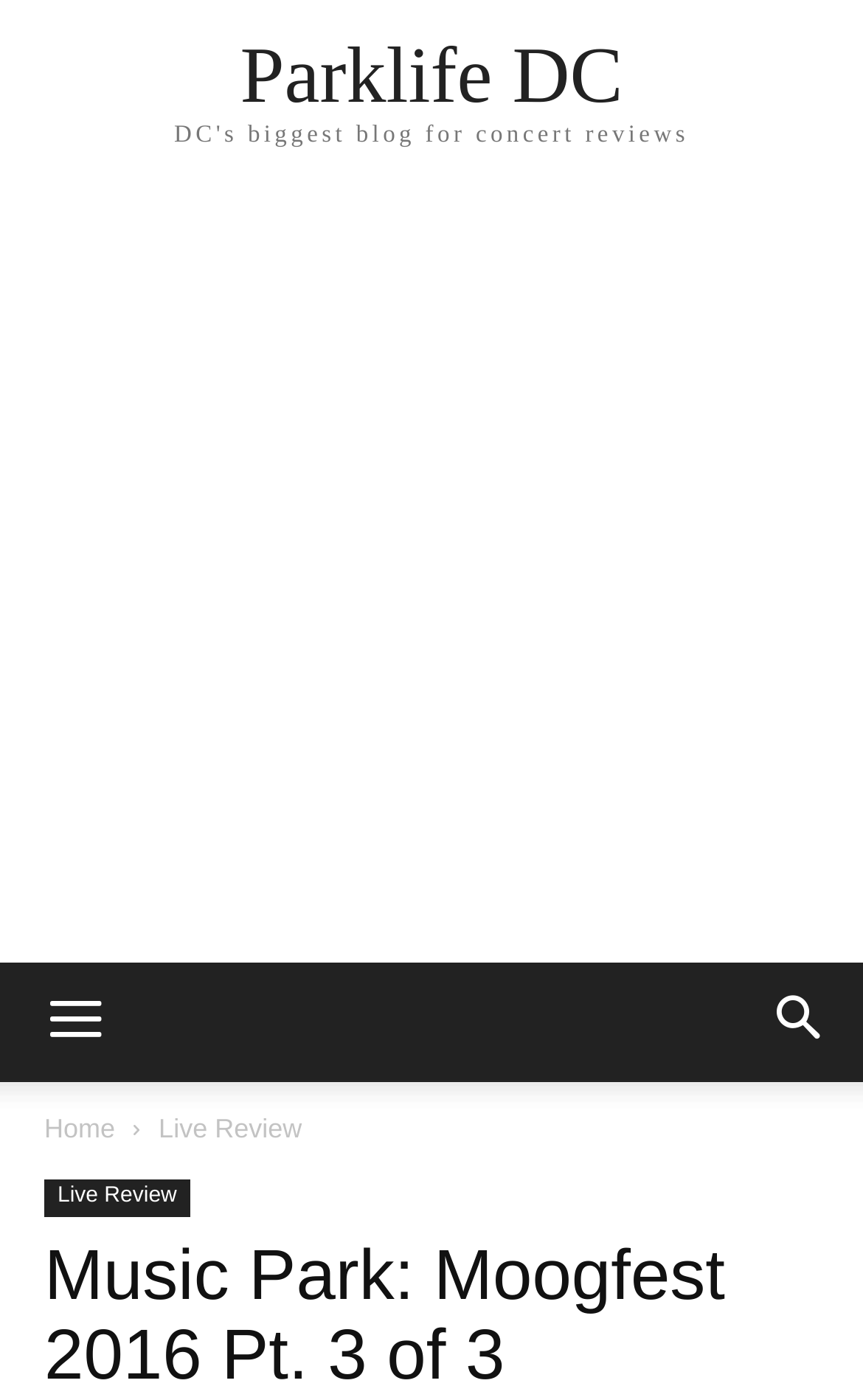Where is the festival held?
Answer the question with just one word or phrase using the image.

Durham, NC